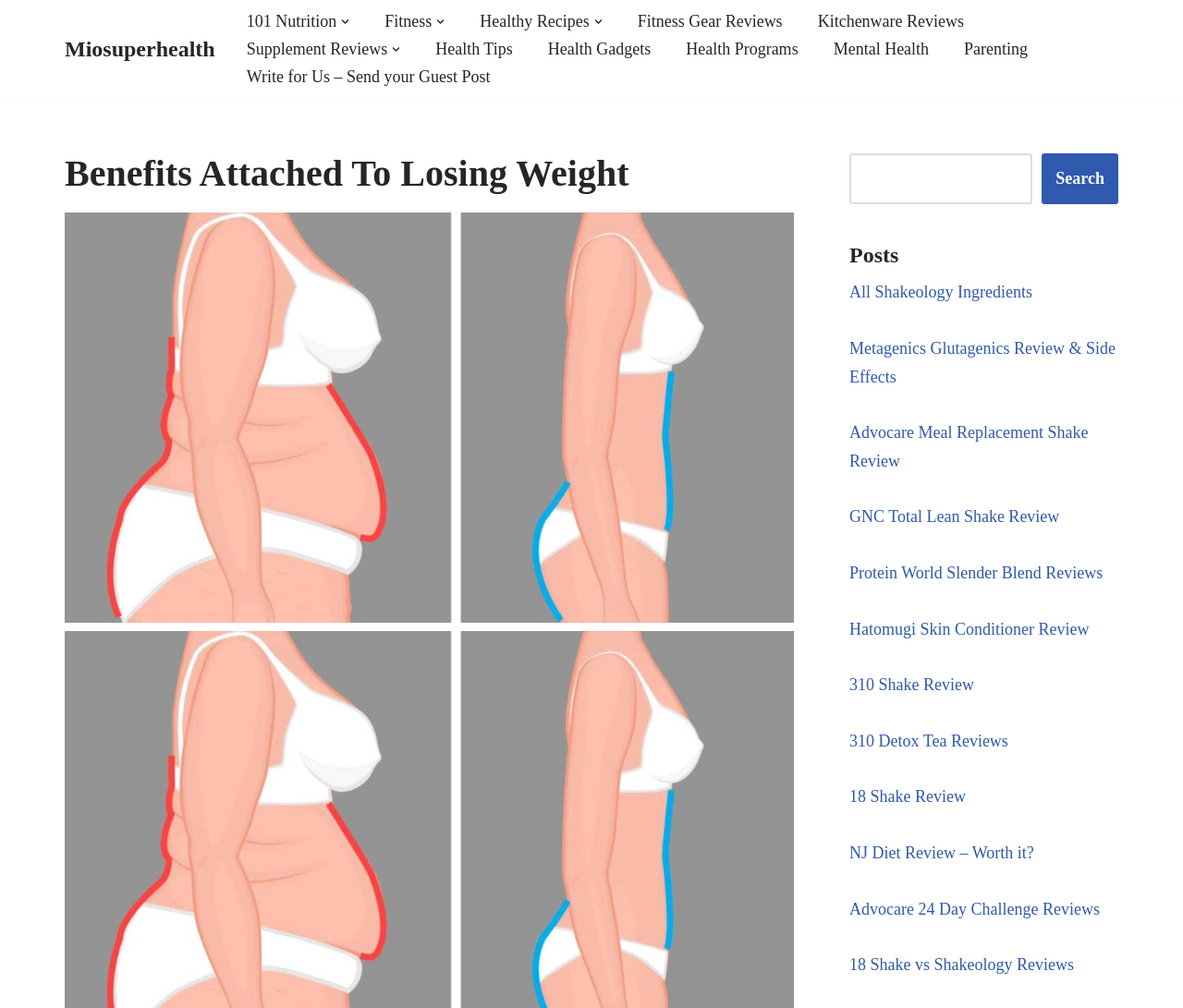Provide your answer in one word or a succinct phrase for the question: 
What is the first link in the posts section?

All Shakeology Ingredients